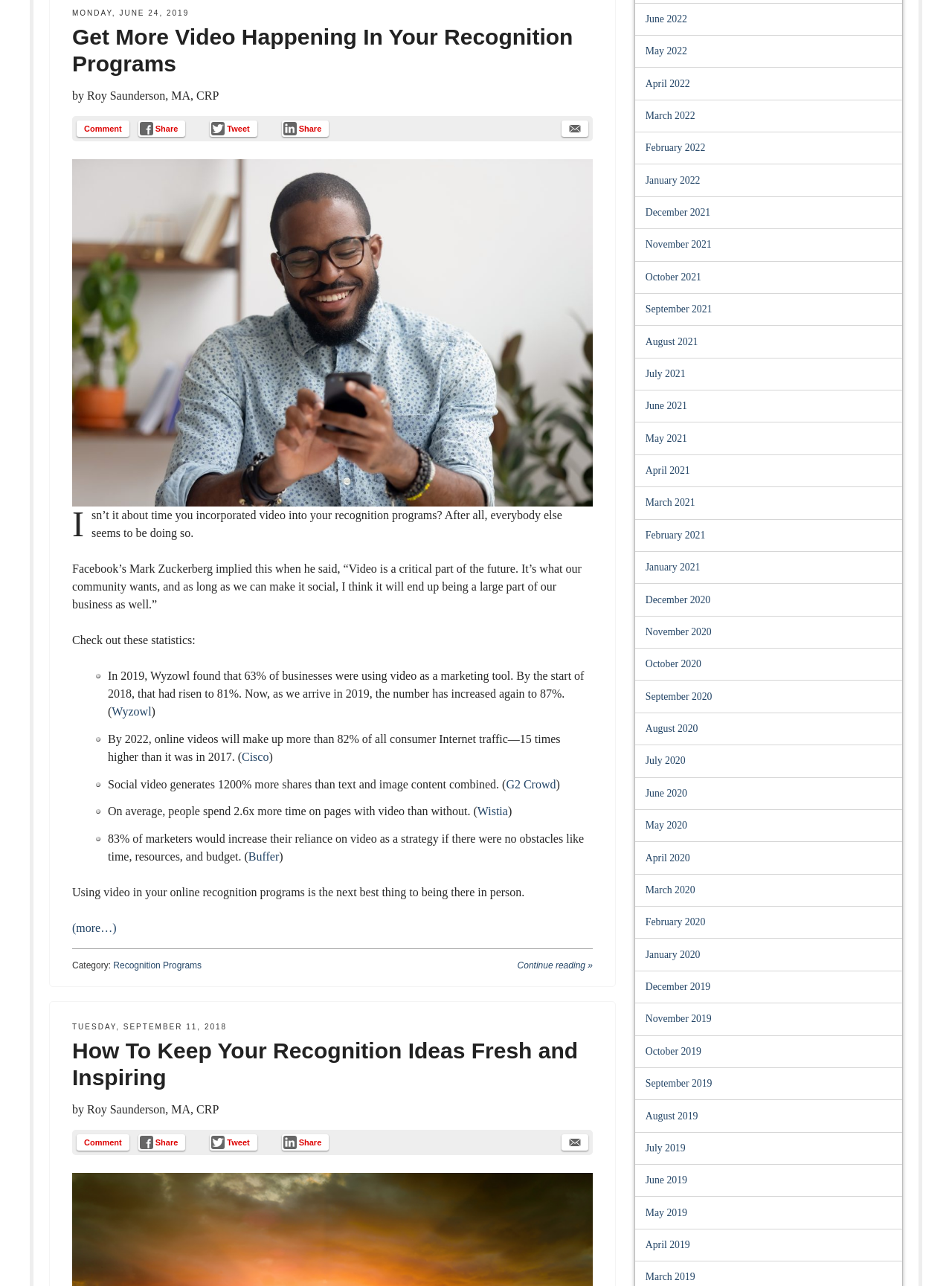Please identify the bounding box coordinates of the clickable element to fulfill the following instruction: "Click on 'Comment'". The coordinates should be four float numbers between 0 and 1, i.e., [left, top, right, bottom].

[0.08, 0.094, 0.136, 0.106]